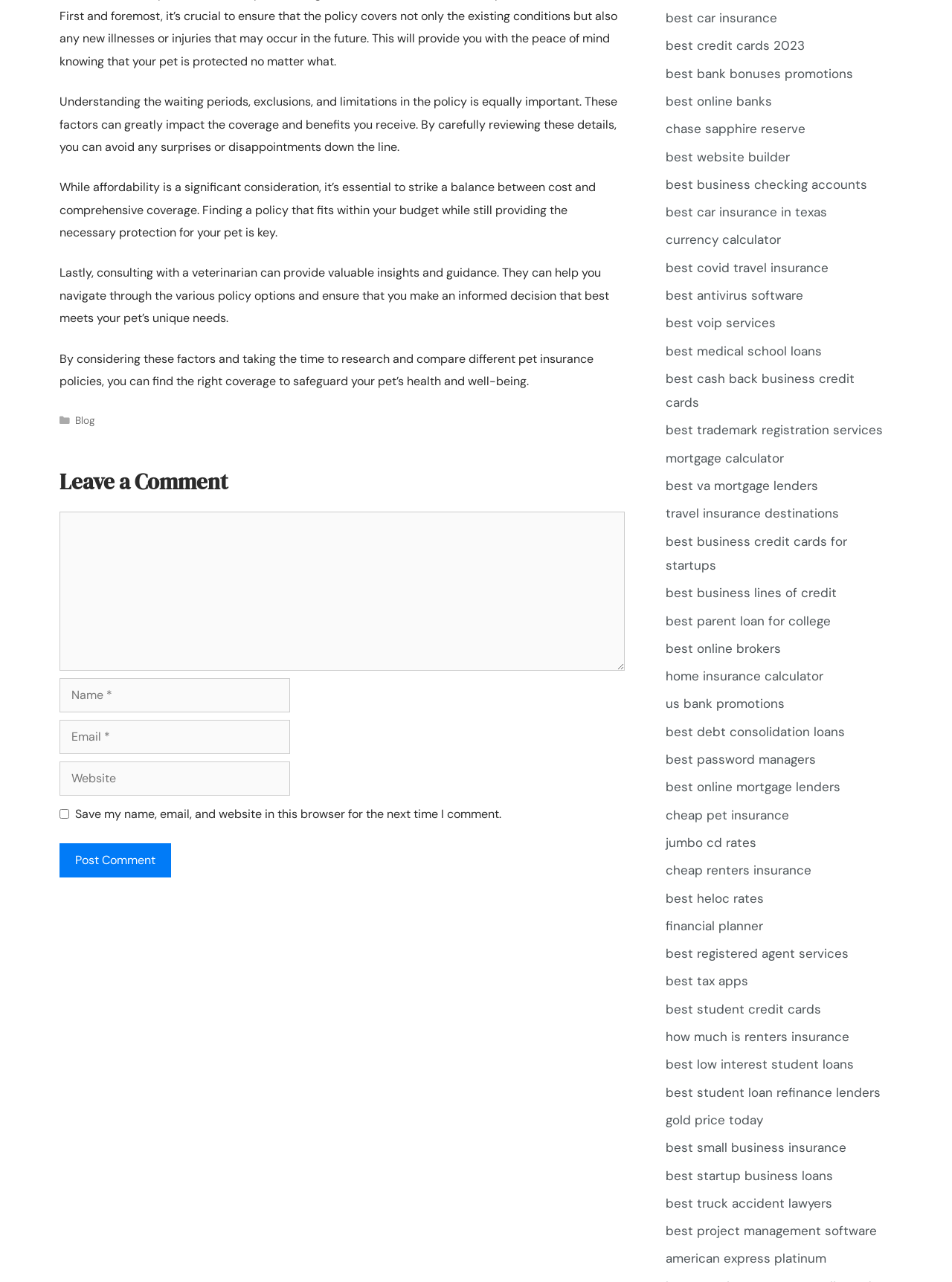Please provide a short answer using a single word or phrase for the question:
What is the purpose of the comment section?

To leave a comment